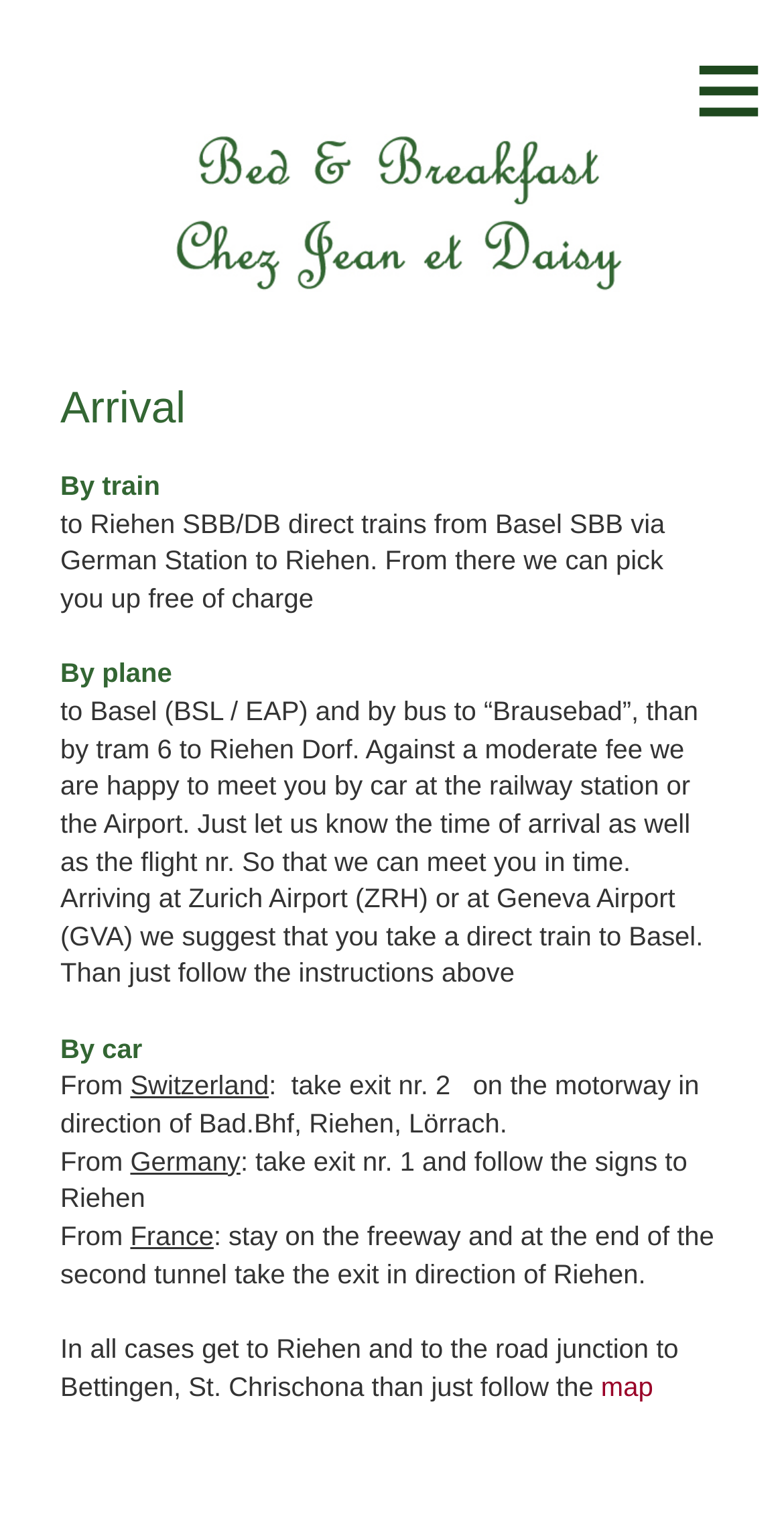Using details from the image, please answer the following question comprehensively:
How to get to Riehen by train?

According to the webpage, to get to Riehen by train, you can take direct trains from Basel SBB via German Station to Riehen, and from there, the Bed and Breakfast can pick you up free of charge.